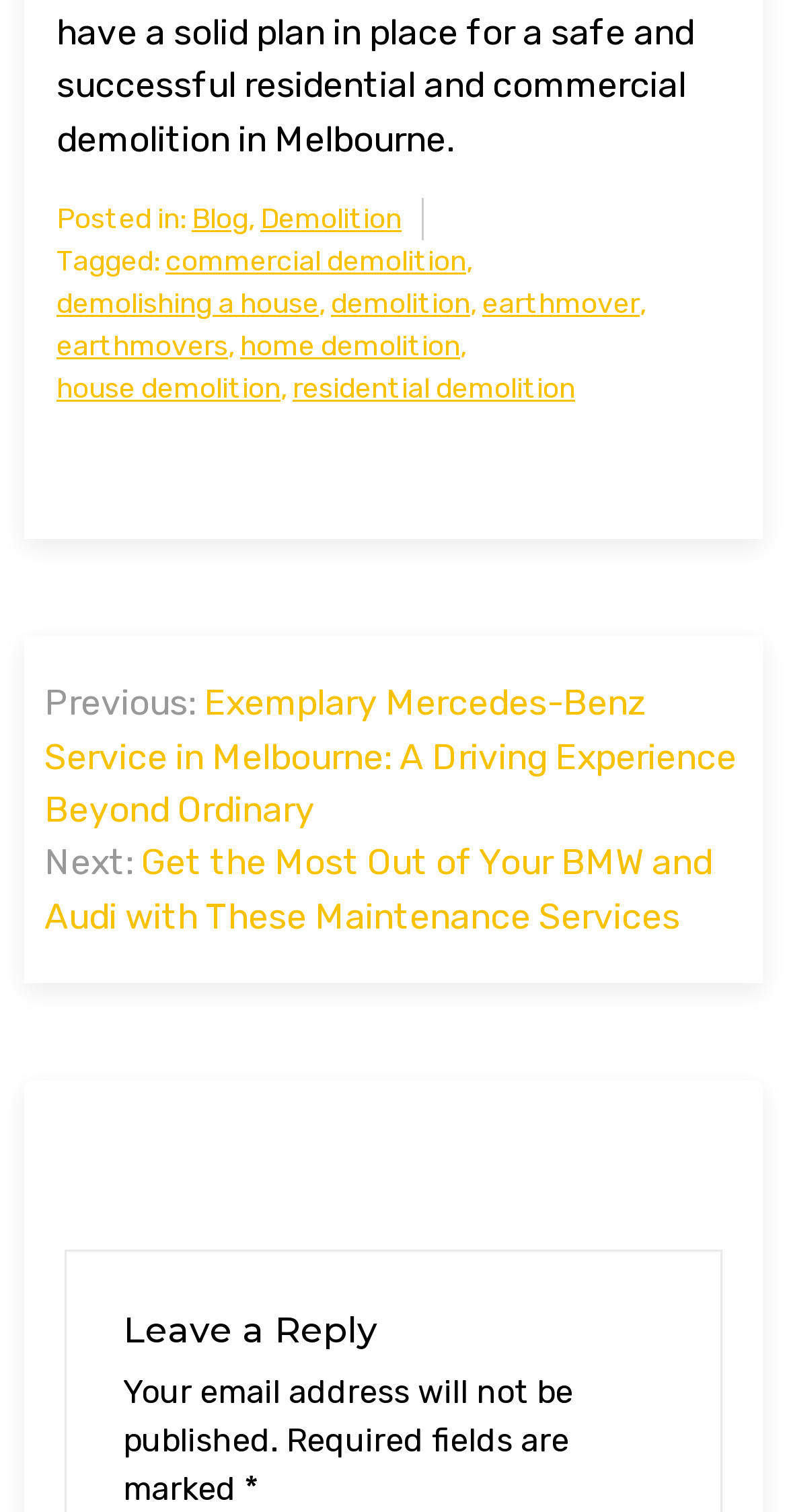Please specify the bounding box coordinates of the area that should be clicked to accomplish the following instruction: "Click on the 'Previous' post link". The coordinates should consist of four float numbers between 0 and 1, i.e., [left, top, right, bottom].

[0.056, 0.447, 0.944, 0.553]